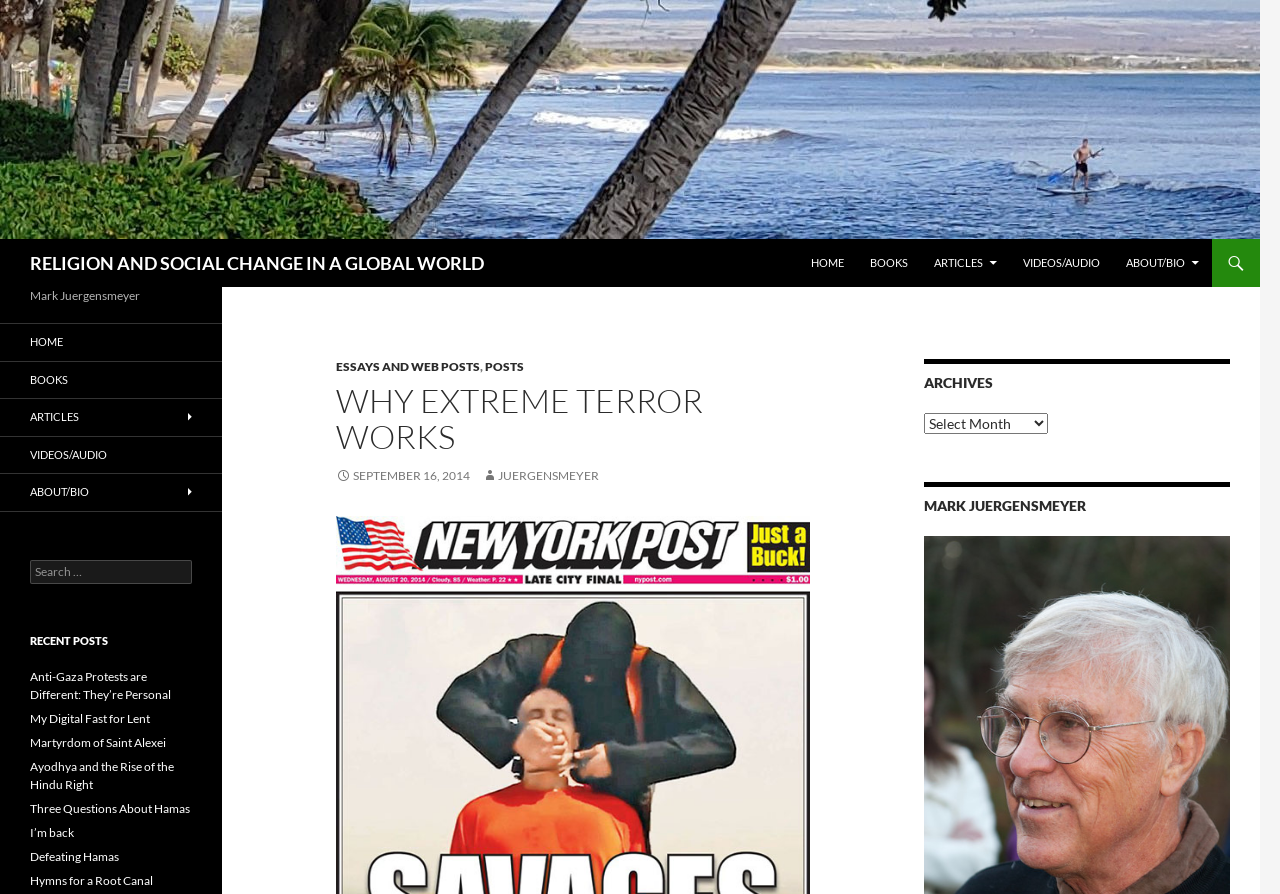Provide the bounding box coordinates for the UI element described in this sentence: "My Digital Fast for Lent". The coordinates should be four float values between 0 and 1, i.e., [left, top, right, bottom].

[0.023, 0.795, 0.117, 0.812]